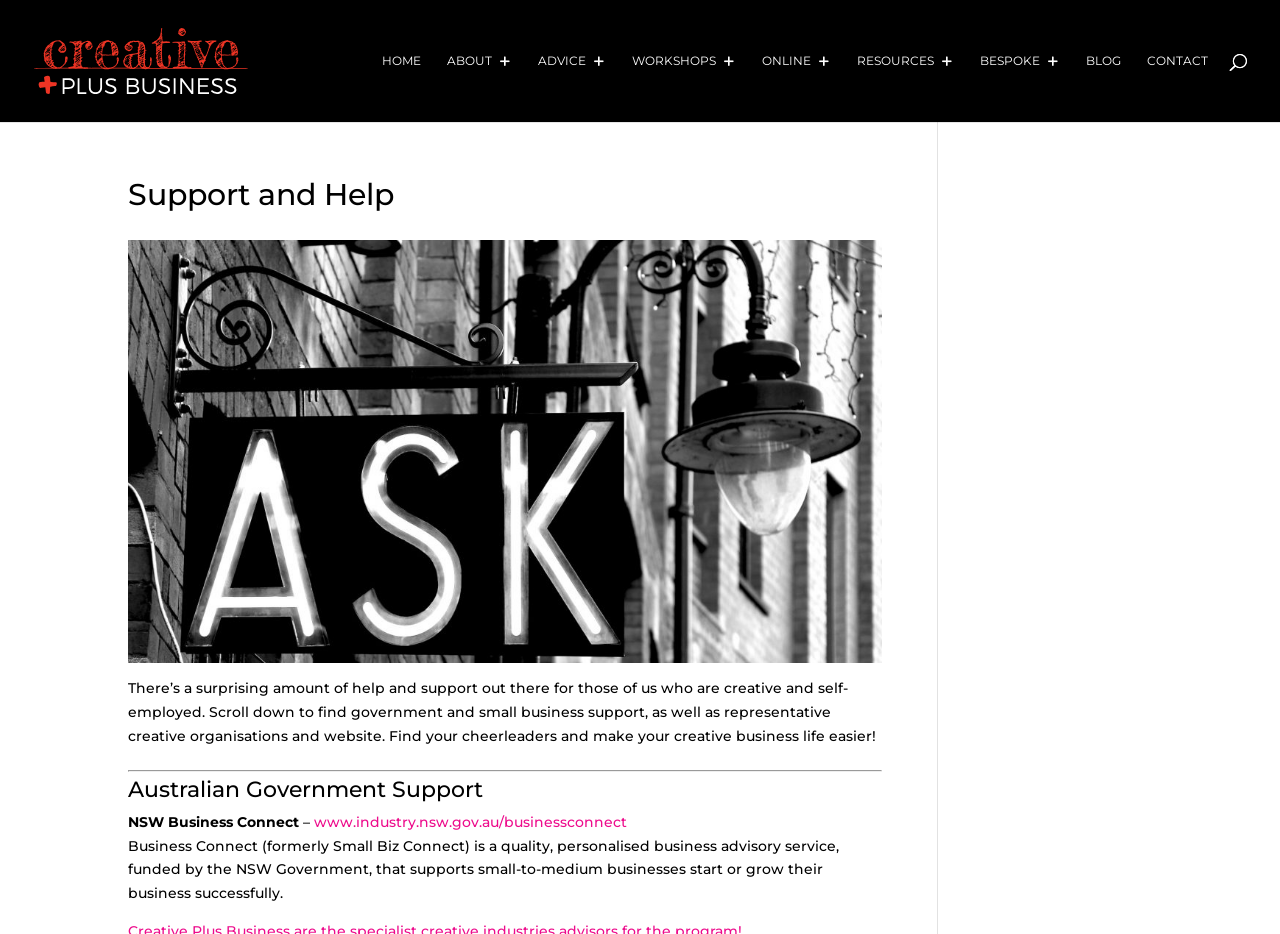Please identify the coordinates of the bounding box that should be clicked to fulfill this instruction: "Read about Australian Government Support".

[0.1, 0.834, 0.689, 0.868]